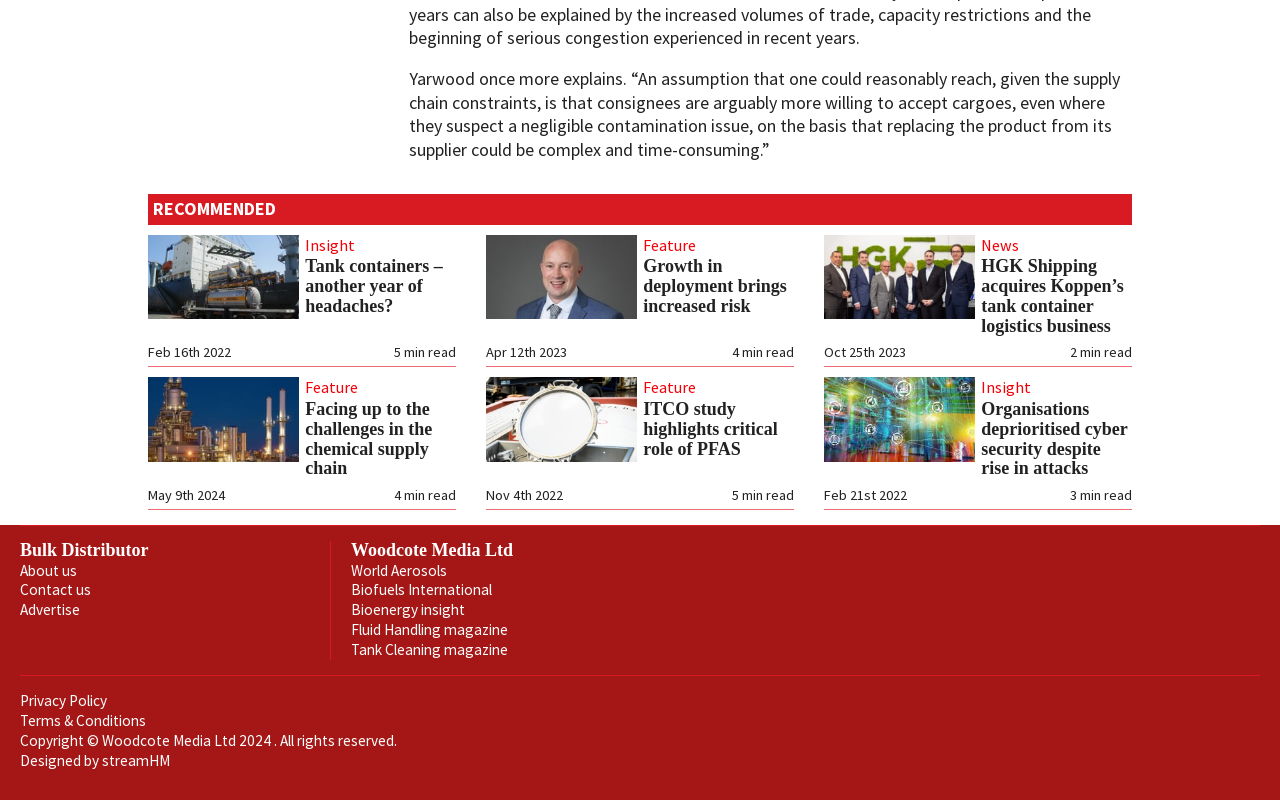How many minutes does it take to read the article 'Facing up to the challenges in the chemical supply chain'?
Please craft a detailed and exhaustive response to the question.

I found the article 'Facing up to the challenges in the chemical supply chain' and noticed that it has a 'min read' label next to it, which indicates the estimated time it takes to read the article. The label says '4', so it should take 4 minutes to read this article.